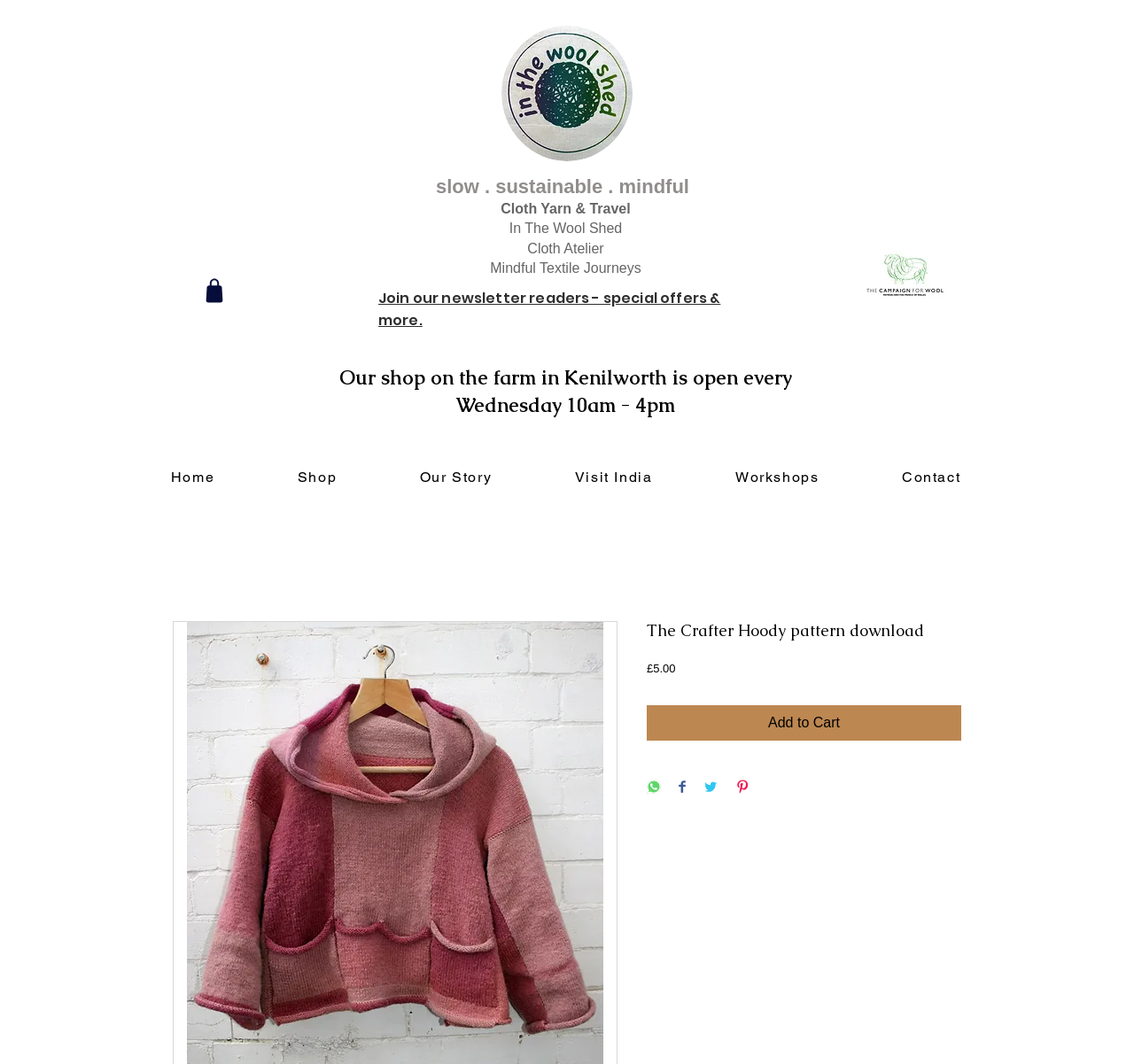Pinpoint the bounding box coordinates of the area that must be clicked to complete this instruction: "Join the newsletter".

[0.334, 0.271, 0.635, 0.31]